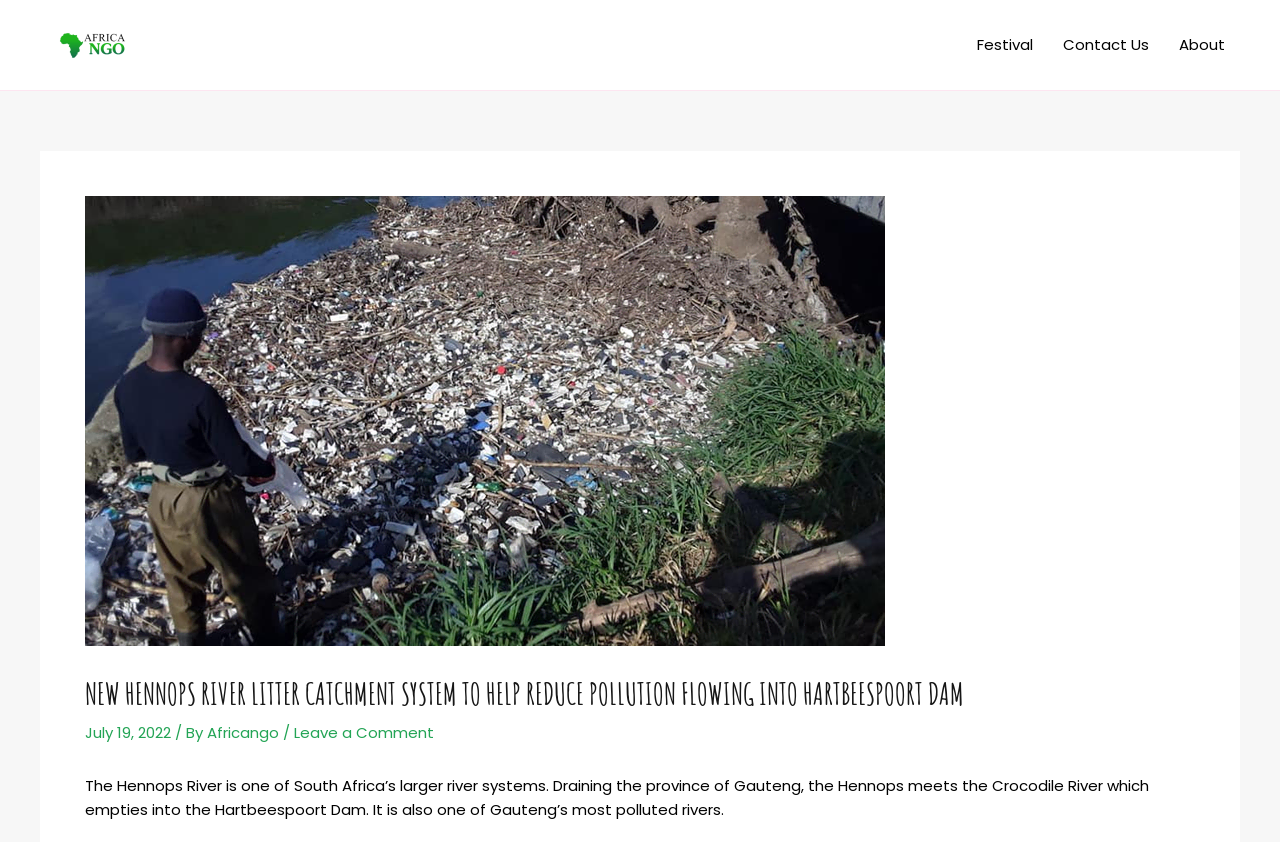Give a complete and precise description of the webpage's appearance.

The webpage is about the Hennops River Litter Catchment System, which aims to reduce pollution flowing into Hartbeespoort Dam. At the top left corner, there is a link to "Africa Ngo" accompanied by an image with the same name. 

On the top right side, there is a navigation menu with three links: "Festival", "Contact Us", and "About". 

Below the navigation menu, there is a header section that spans almost the entire width of the page. It contains a heading that announces the new litter catchment system, followed by the date "July 19, 2022" and a byline attributed to "Africango". There is also a link to "Leave a Comment" on the right side of the byline.

The main content of the page is a paragraph of text that describes the Hennops River, its location, and its pollution status. This text is positioned below the header section and occupies most of the page's width.